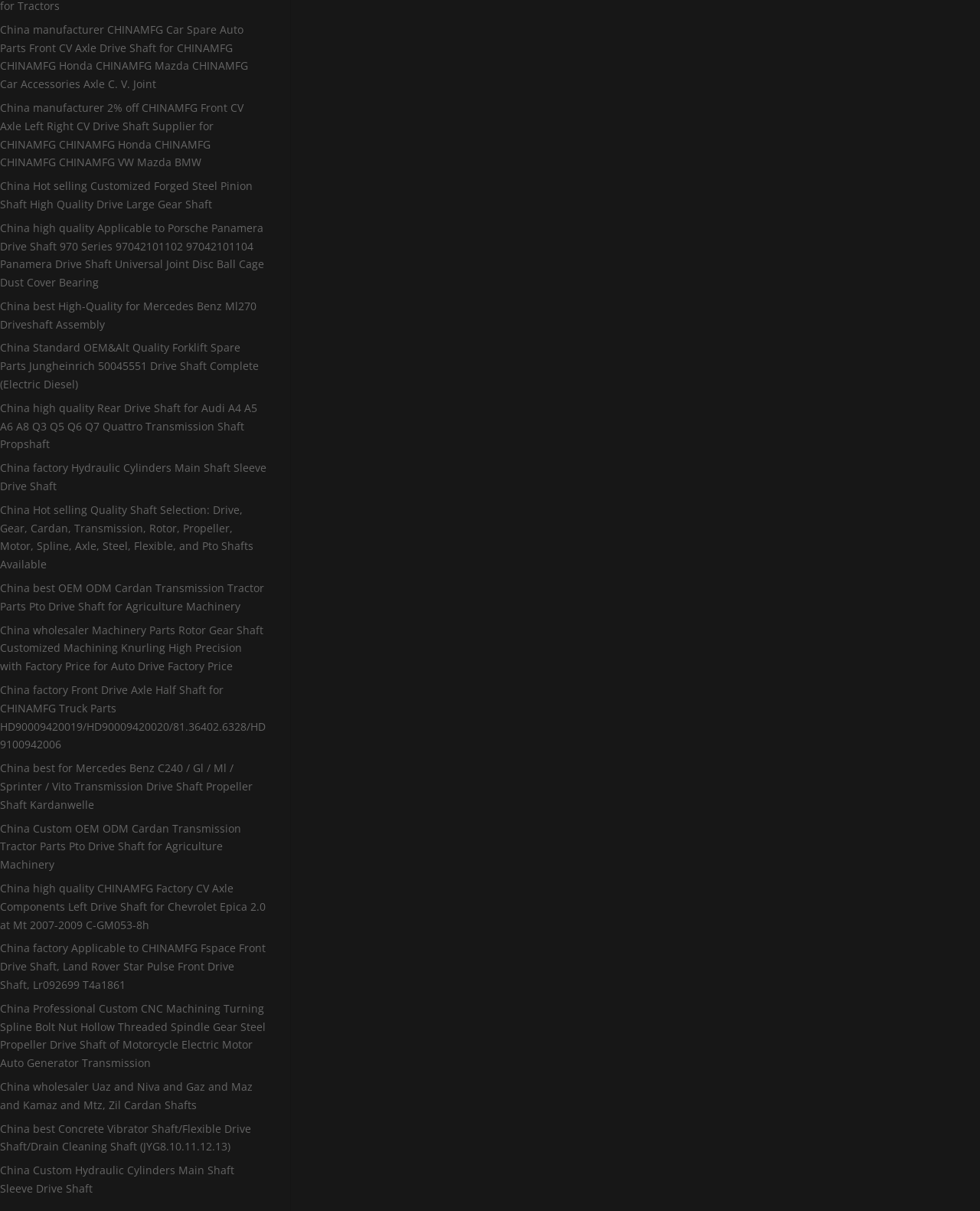Please find the bounding box coordinates of the clickable region needed to complete the following instruction: "Learn about China factory Front Drive Axle Half Shaft for CHINAMFG Truck Parts HD90009420019/HD90009420020/81.36402.6328/HD9100942006". The bounding box coordinates must consist of four float numbers between 0 and 1, i.e., [left, top, right, bottom].

[0.0, 0.564, 0.271, 0.621]